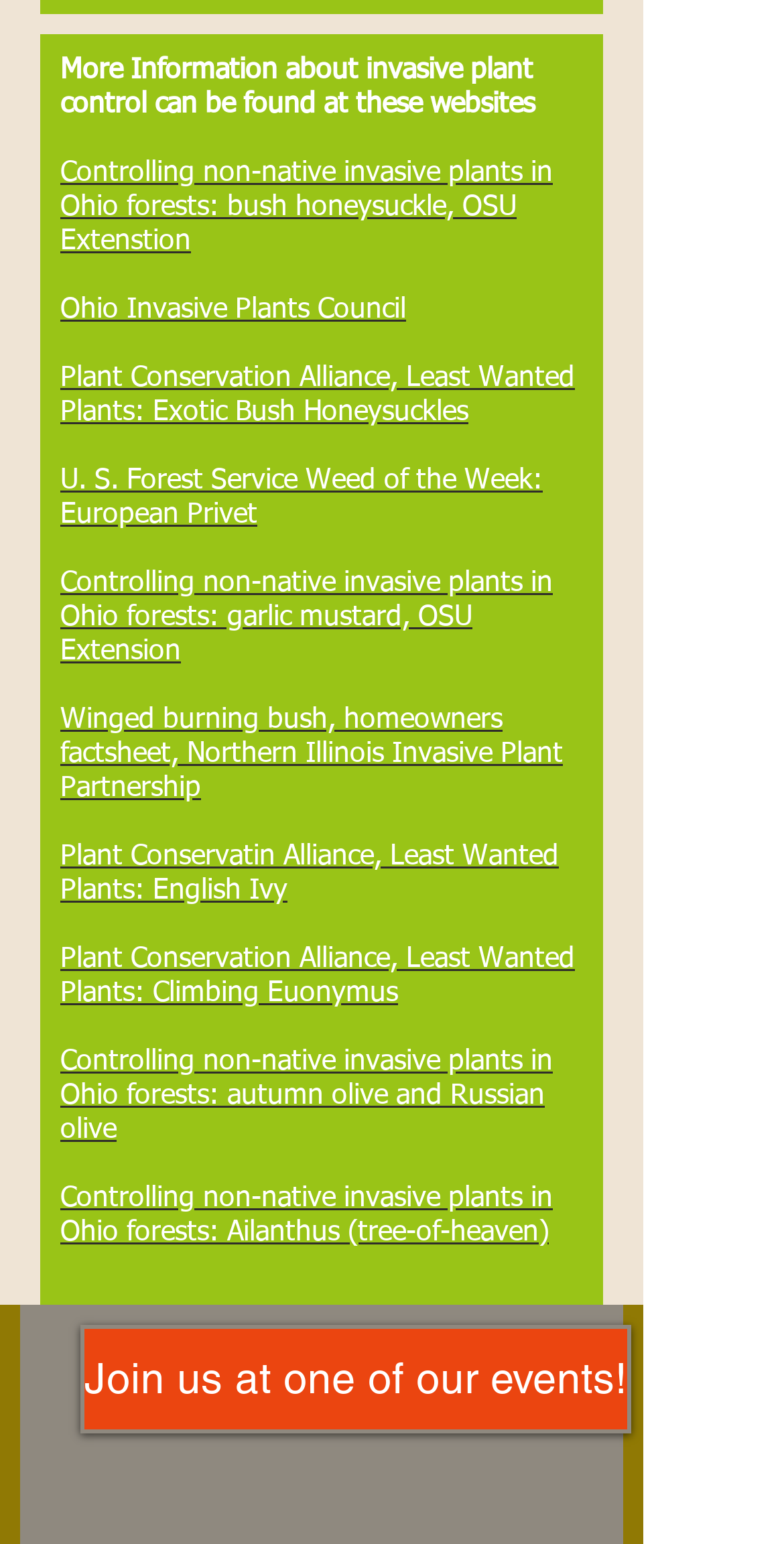What is the topic of the webpage?
Using the image, answer in one word or phrase.

Invasive plant control